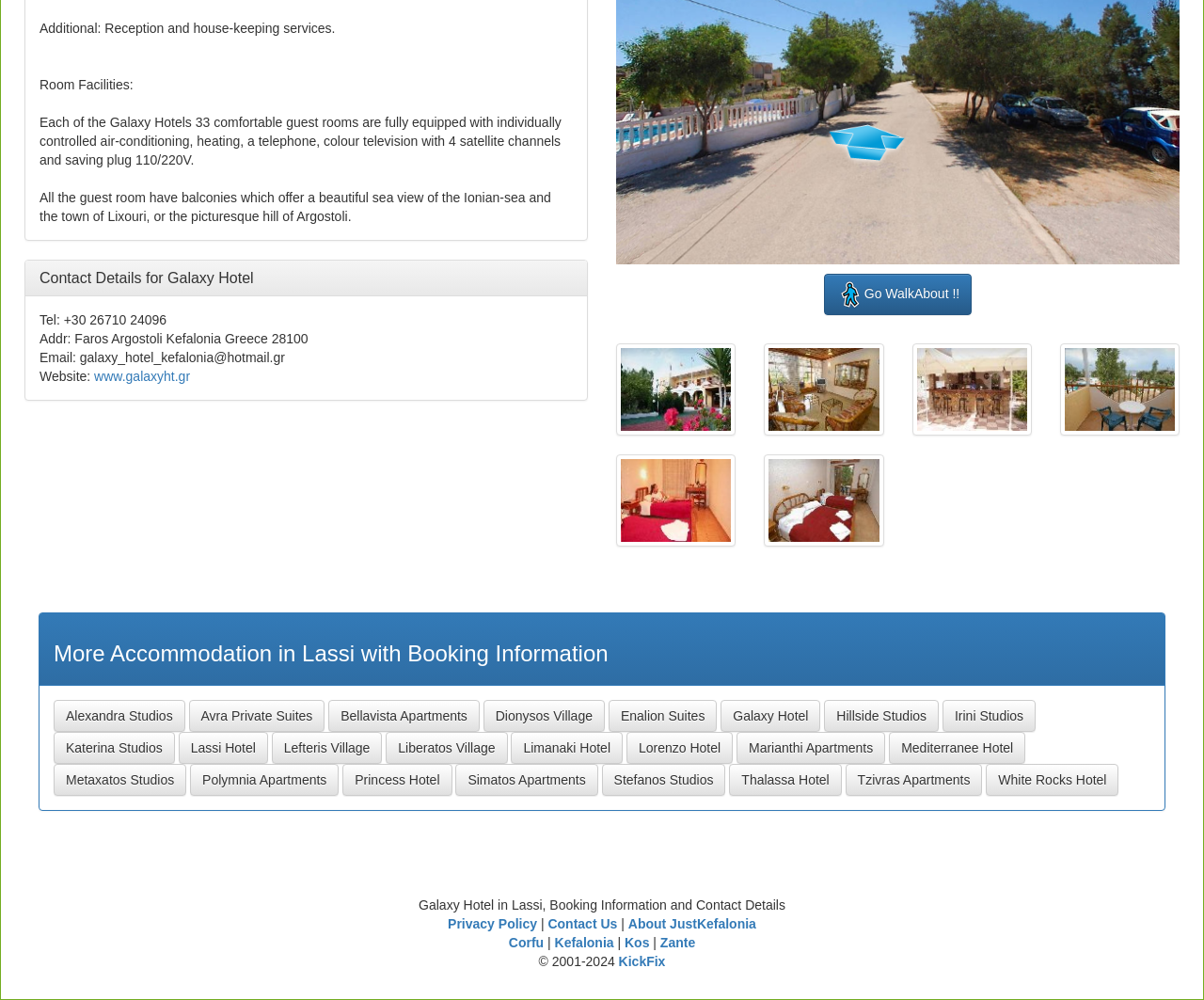Identify the bounding box coordinates for the element that needs to be clicked to fulfill this instruction: "Go to Alexandra Studios". Provide the coordinates in the format of four float numbers between 0 and 1: [left, top, right, bottom].

[0.045, 0.7, 0.154, 0.732]